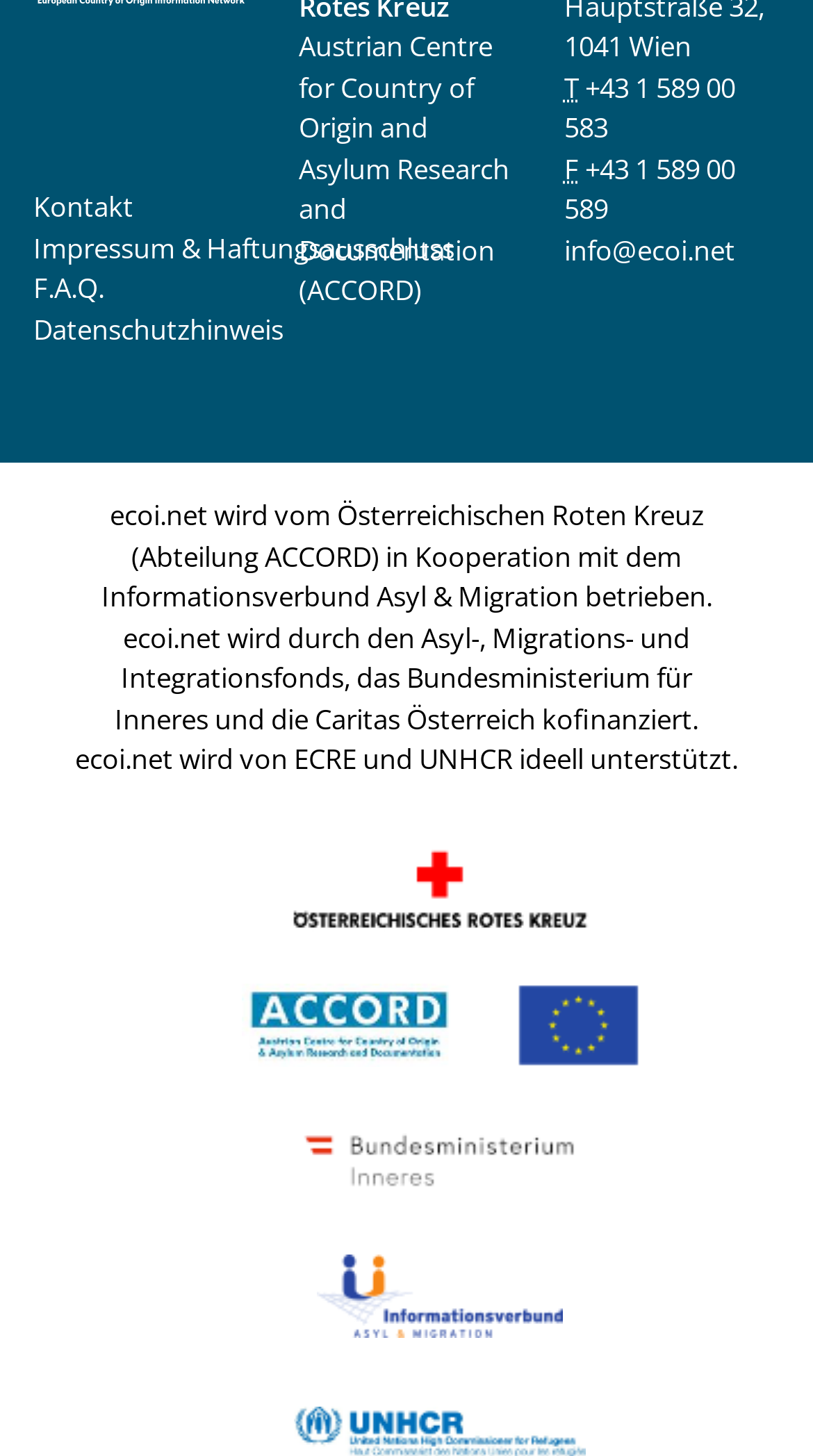Determine the bounding box coordinates of the region to click in order to accomplish the following instruction: "Call the phone number". Provide the coordinates as four float numbers between 0 and 1, specifically [left, top, right, bottom].

[0.694, 0.047, 0.904, 0.101]